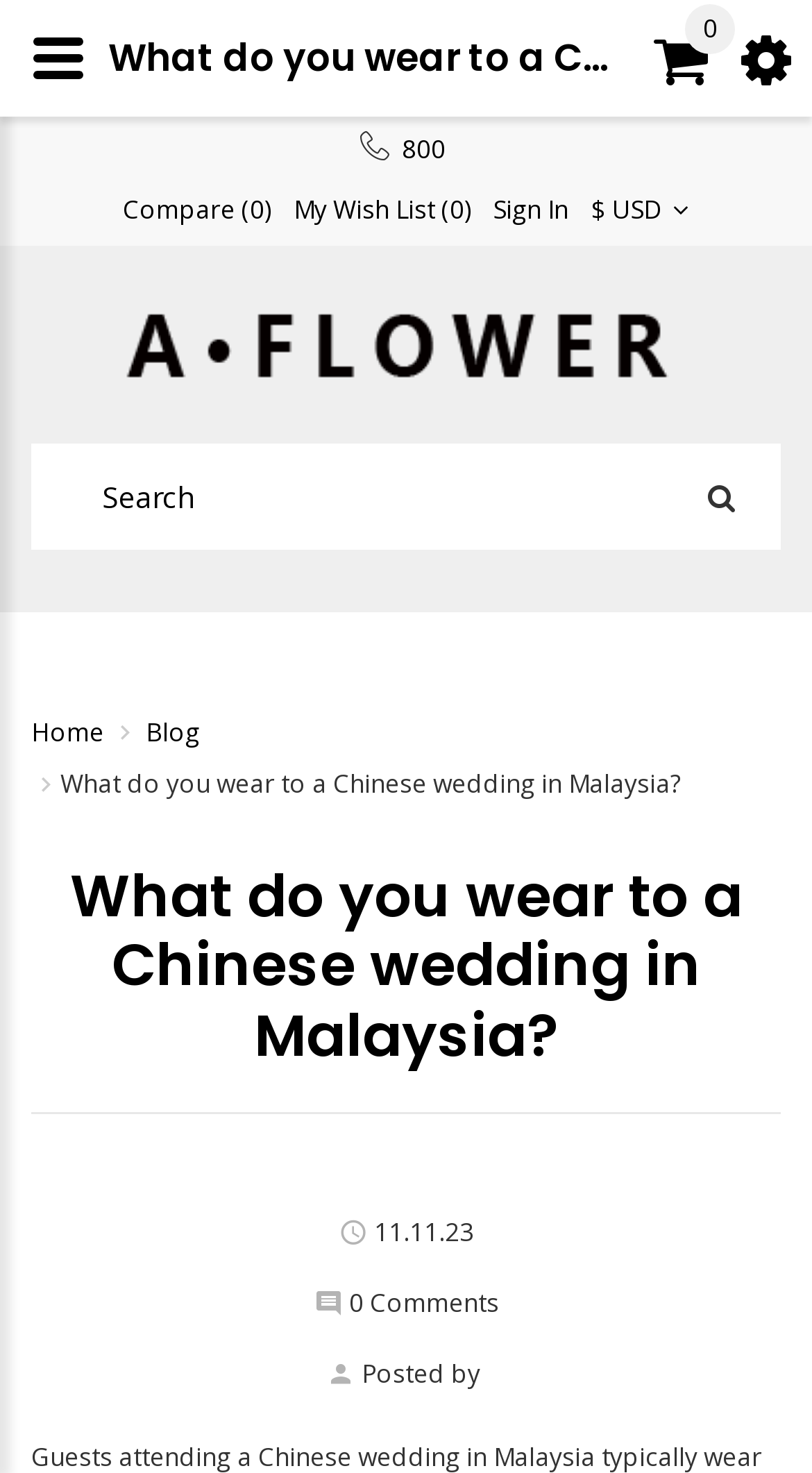Find the bounding box coordinates of the clickable area that will achieve the following instruction: "Click on Artificial Grass".

None